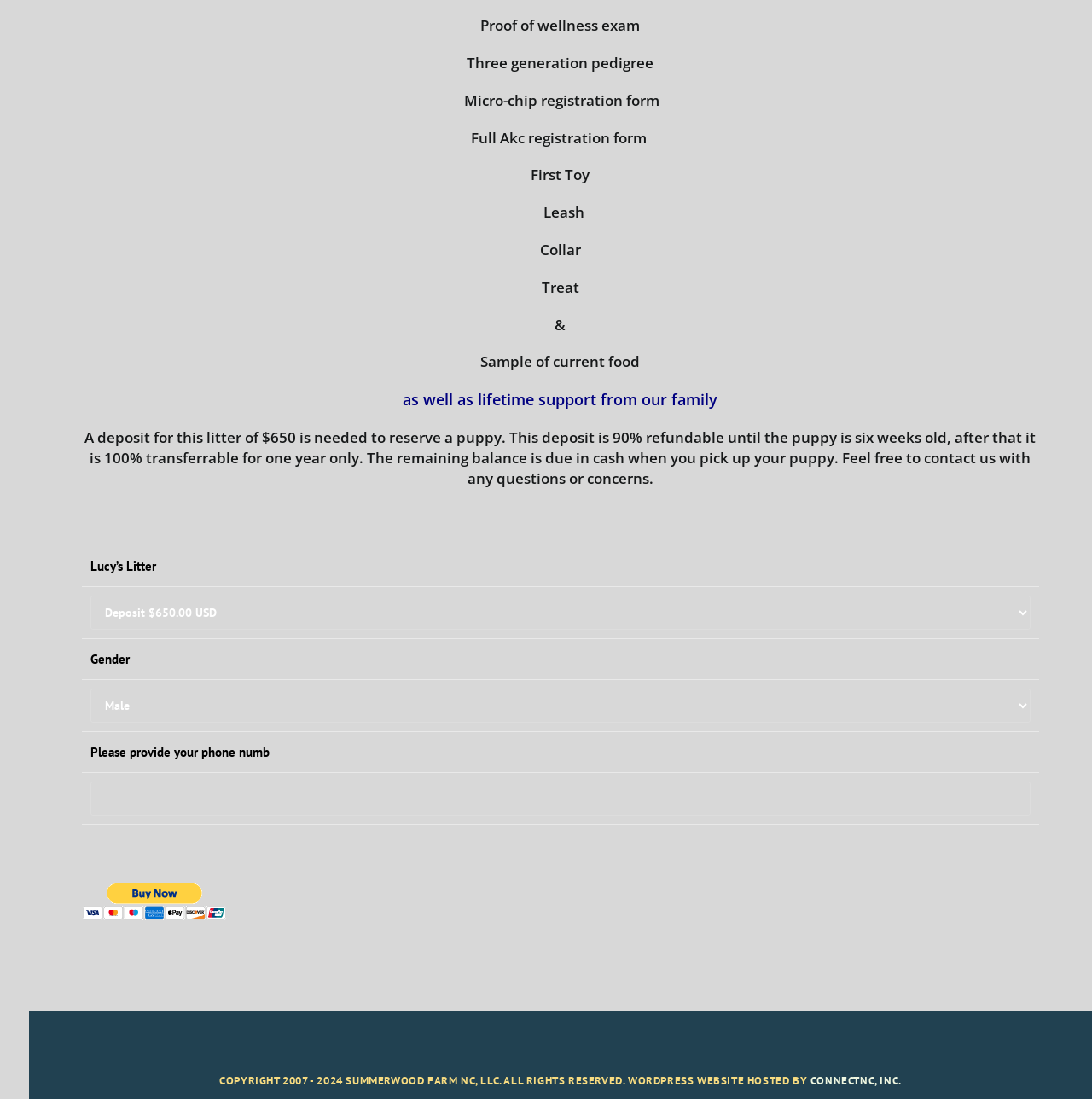Bounding box coordinates are specified in the format (top-left x, top-left y, bottom-right x, bottom-right y). All values are floating point numbers bounded between 0 and 1. Please provide the bounding box coordinate of the region this sentence describes: ConnectNC, Inc.

[0.742, 0.977, 0.826, 0.99]